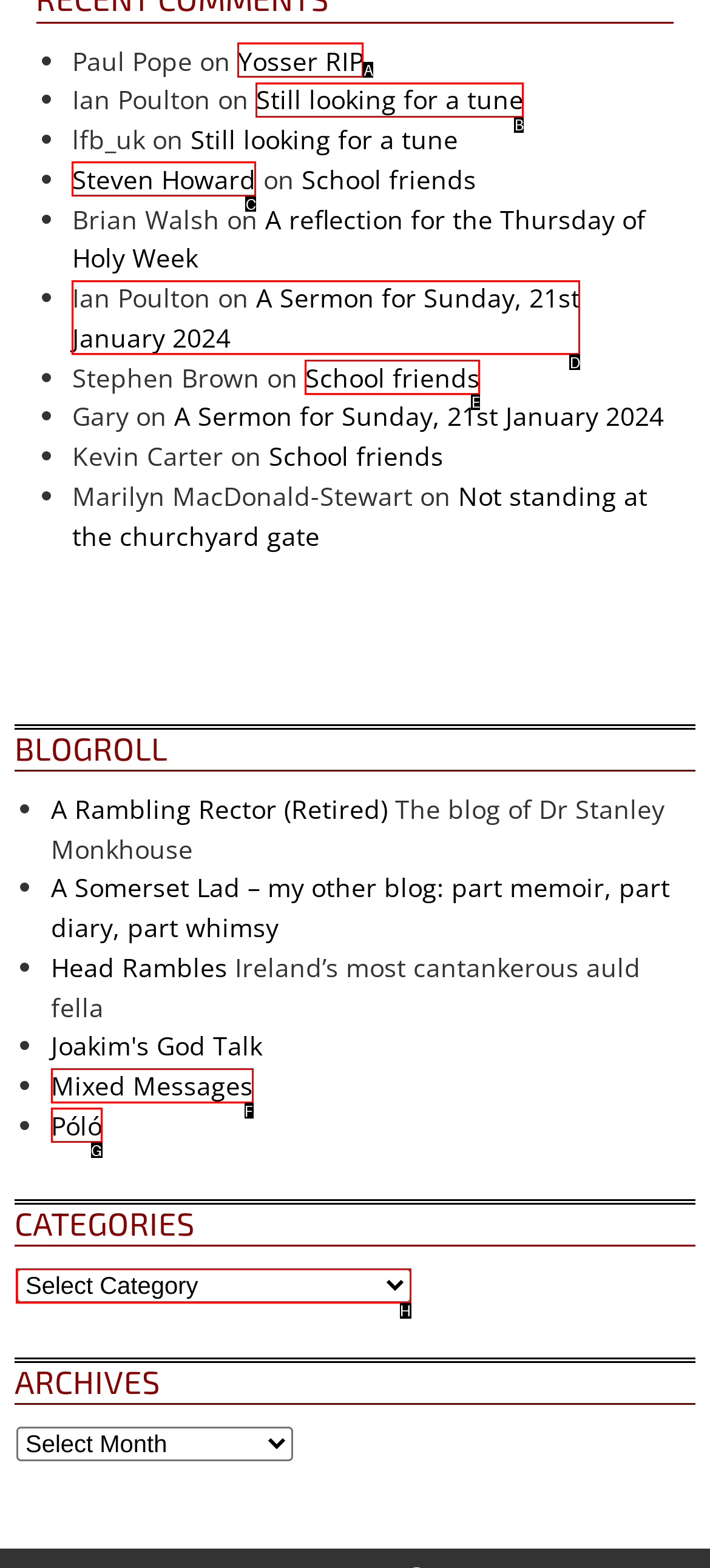Indicate which red-bounded element should be clicked to perform the task: Select an option from 'CATEGORIES' Answer with the letter of the correct option.

H